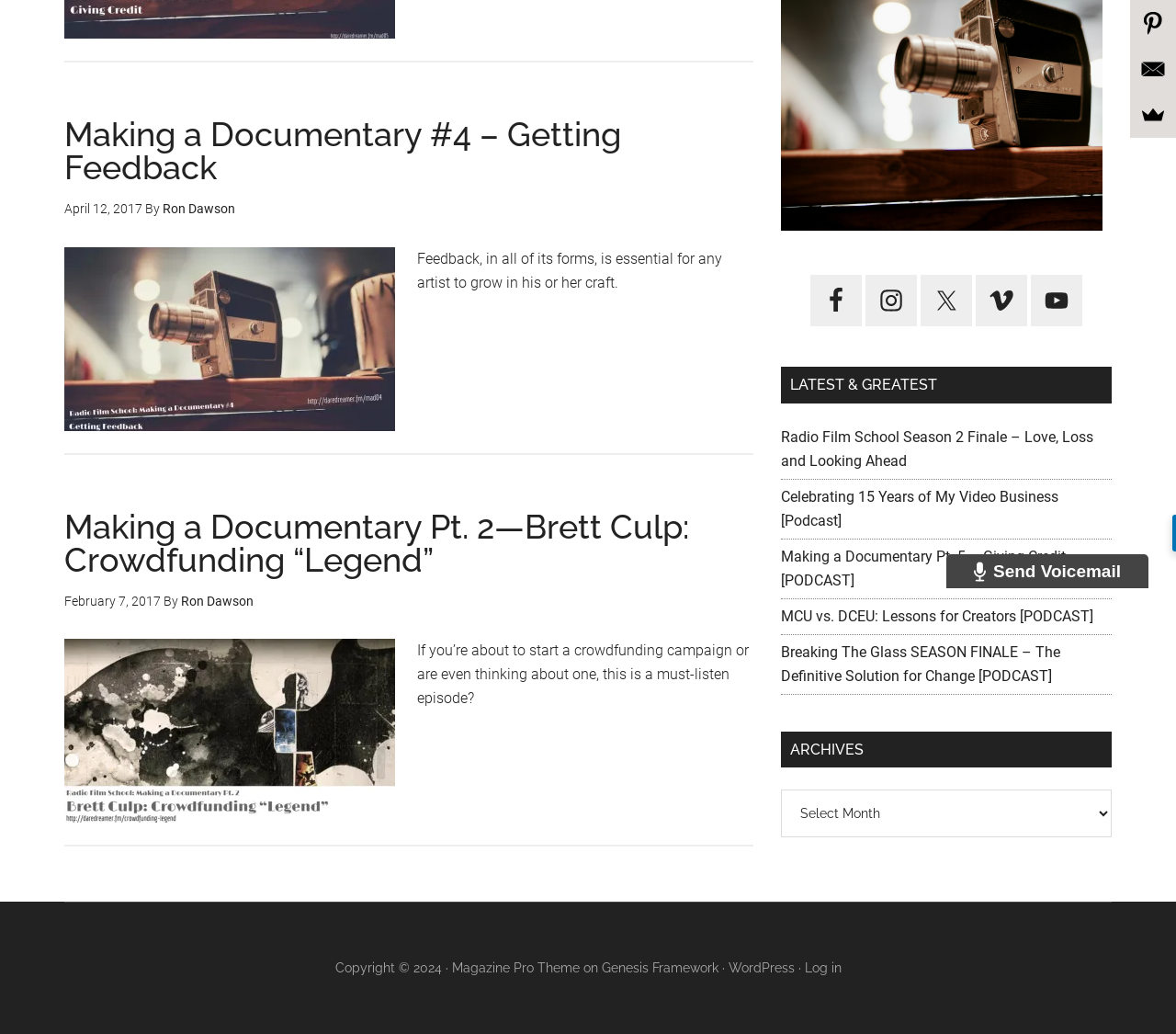Bounding box coordinates must be specified in the format (top-left x, top-left y, bottom-right x, bottom-right y). All values should be floating point numbers between 0 and 1. What are the bounding box coordinates of the UI element described as: Genesis Framework

[0.511, 0.929, 0.611, 0.943]